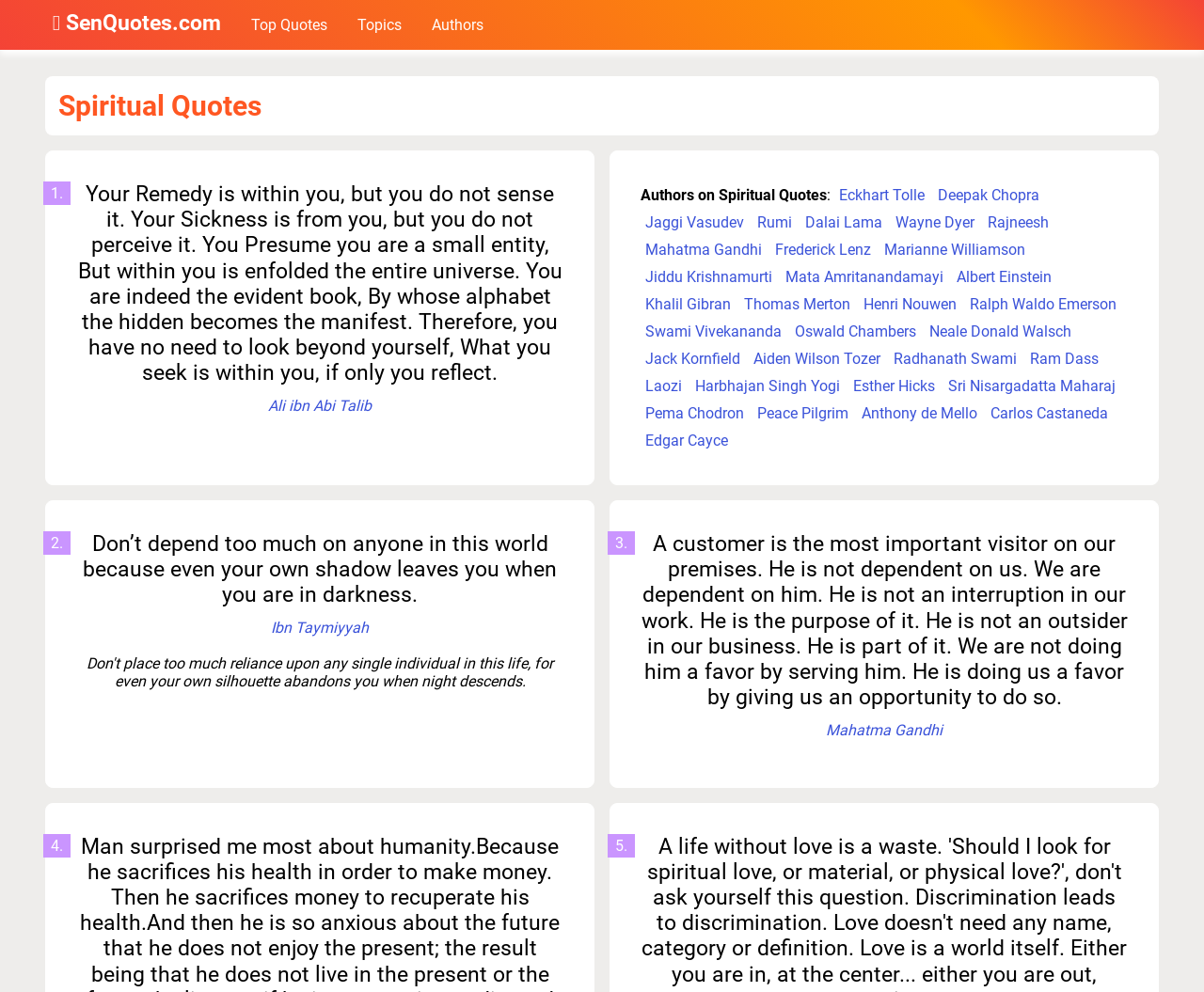What is the first quote about?
Give a one-word or short phrase answer based on the image.

Remedy within oneself